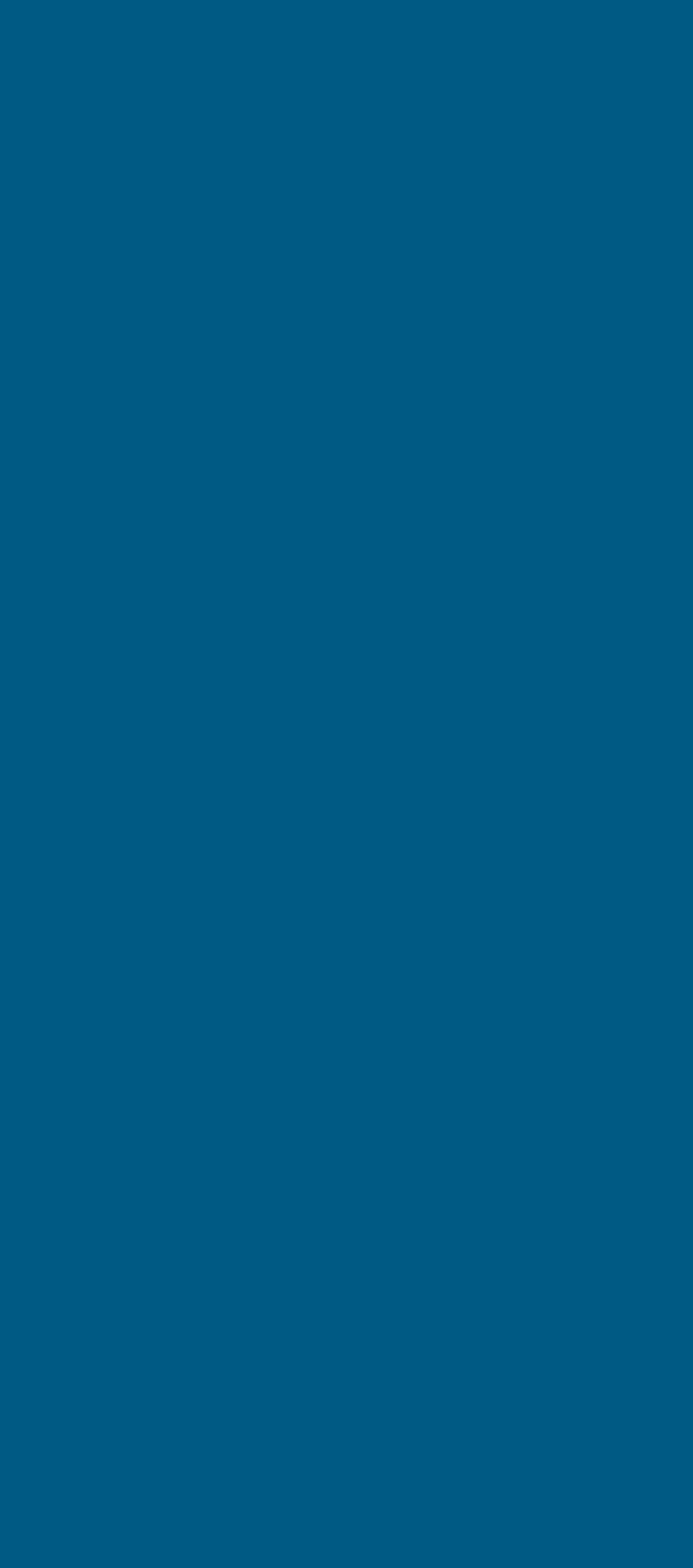Can you find the bounding box coordinates for the element that needs to be clicked to execute this instruction: "Visit the Privacy page"? The coordinates should be given as four float numbers between 0 and 1, i.e., [left, top, right, bottom].

[0.01, 0.902, 0.136, 0.922]